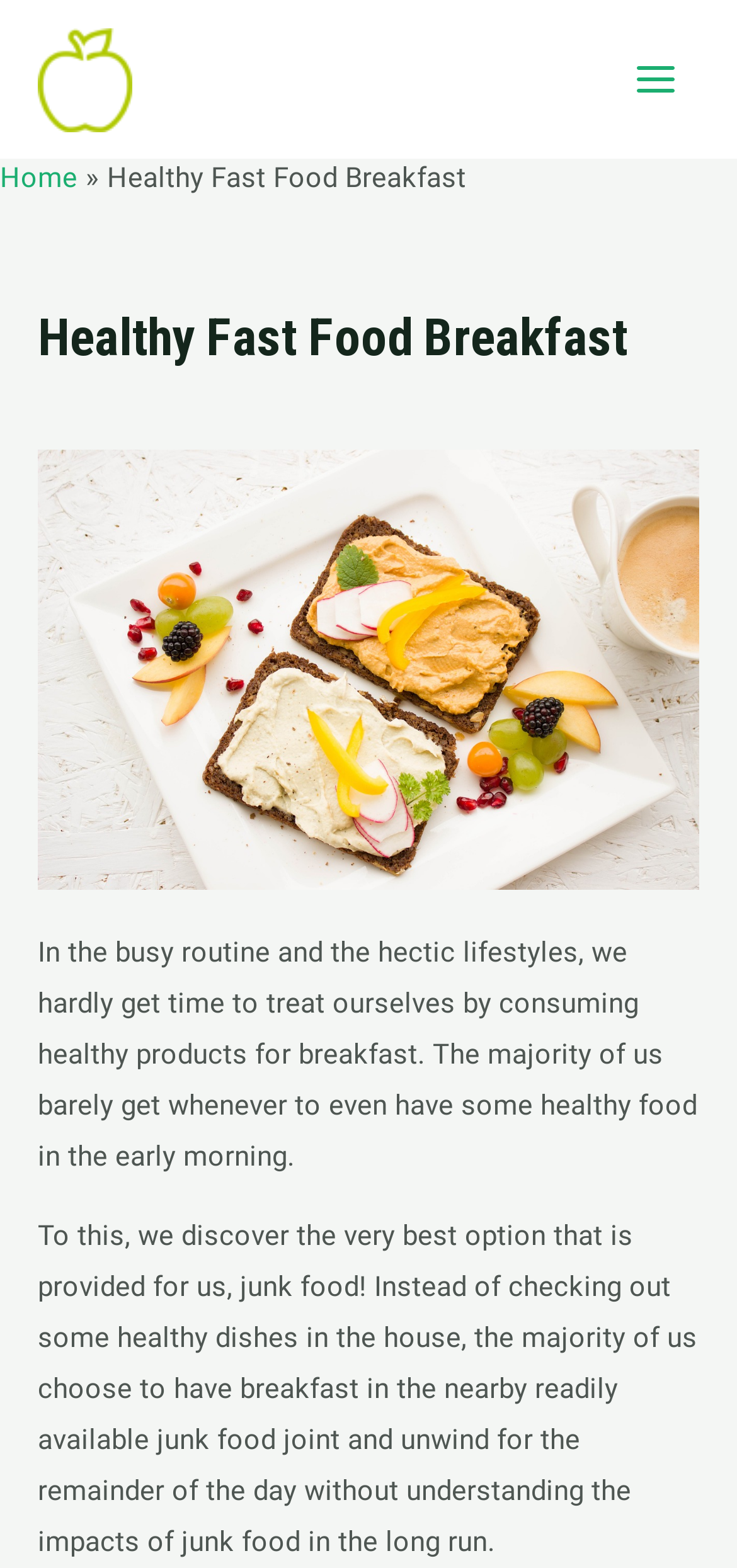Identify the main heading from the webpage and provide its text content.

Healthy Fast Food Breakfast